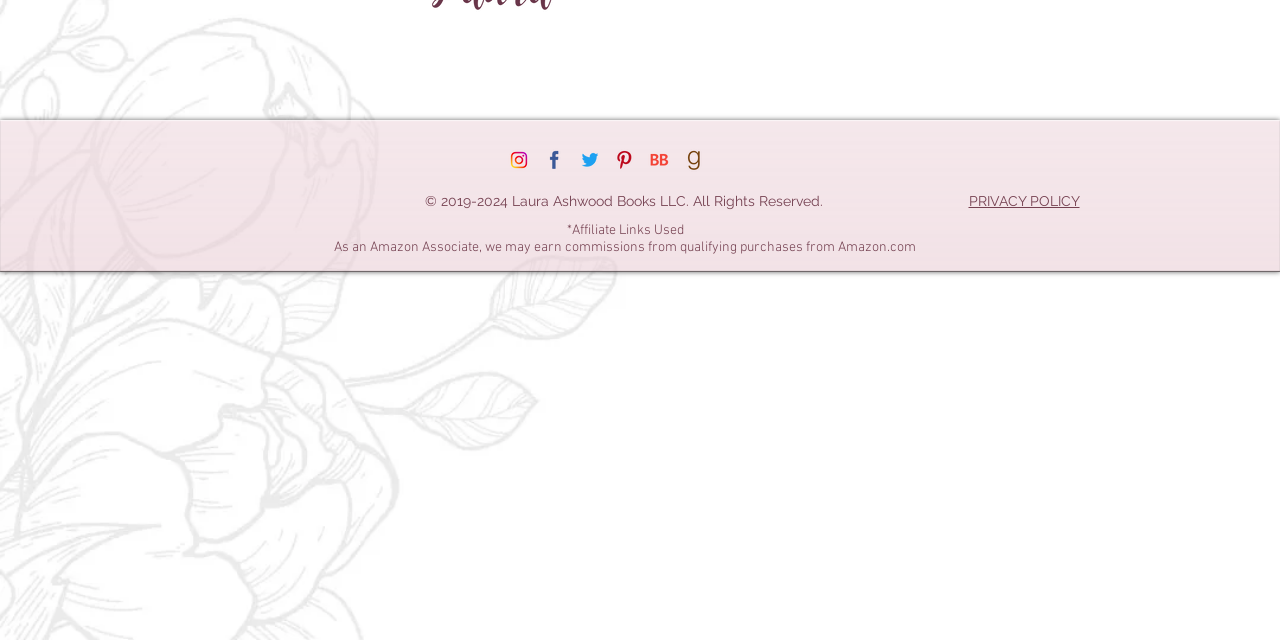From the screenshot, find the bounding box of the UI element matching this description: "aria-label="facebook 96x96"". Supply the bounding box coordinates in the form [left, top, right, bottom], each a float between 0 and 1.

[0.42, 0.225, 0.445, 0.275]